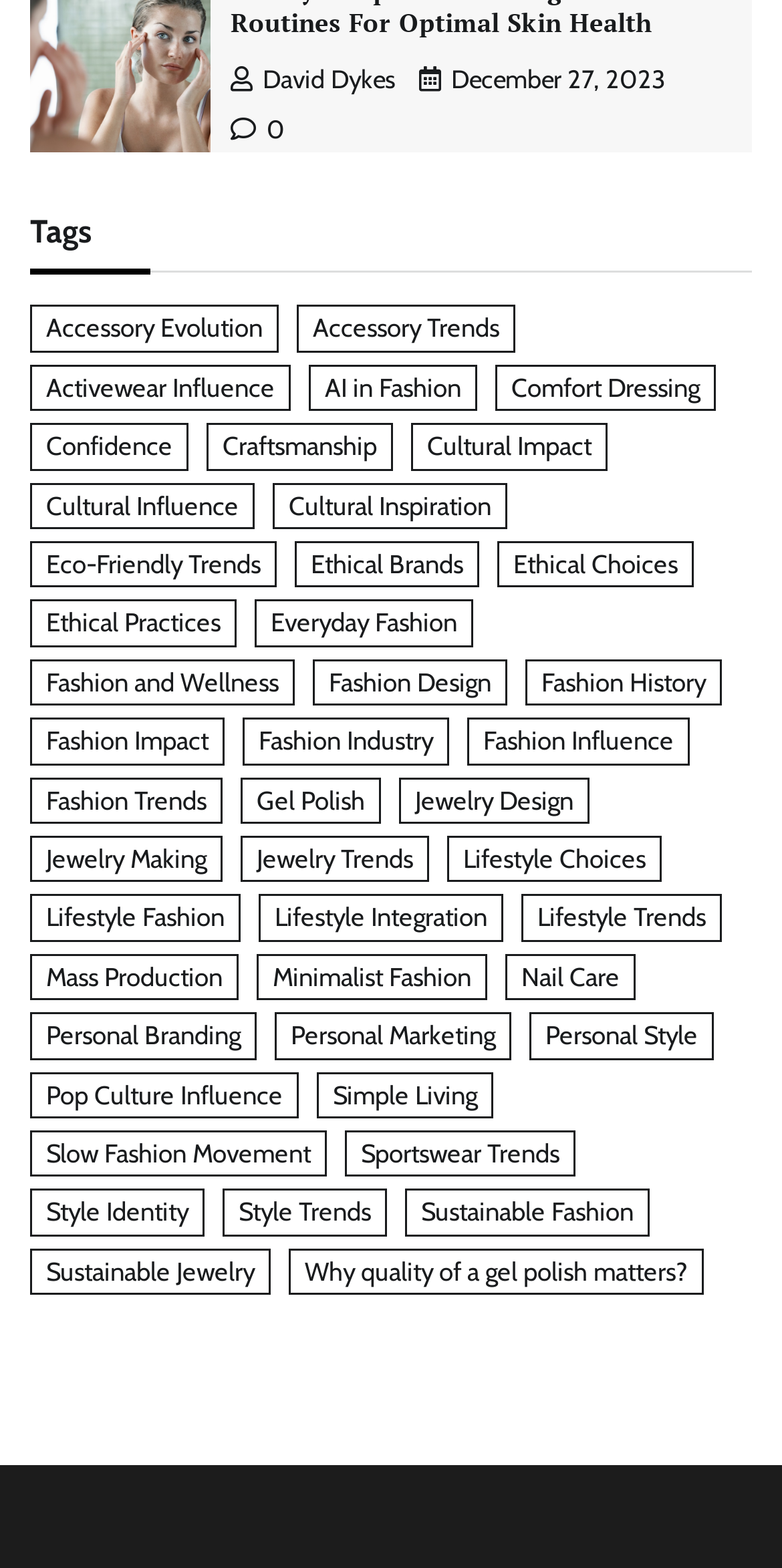What is the date of the webpage?
Provide a comprehensive and detailed answer to the question.

I found the date 'December 27, 2023' at the top of the webpage, which likely indicates the date the webpage was last updated or published.